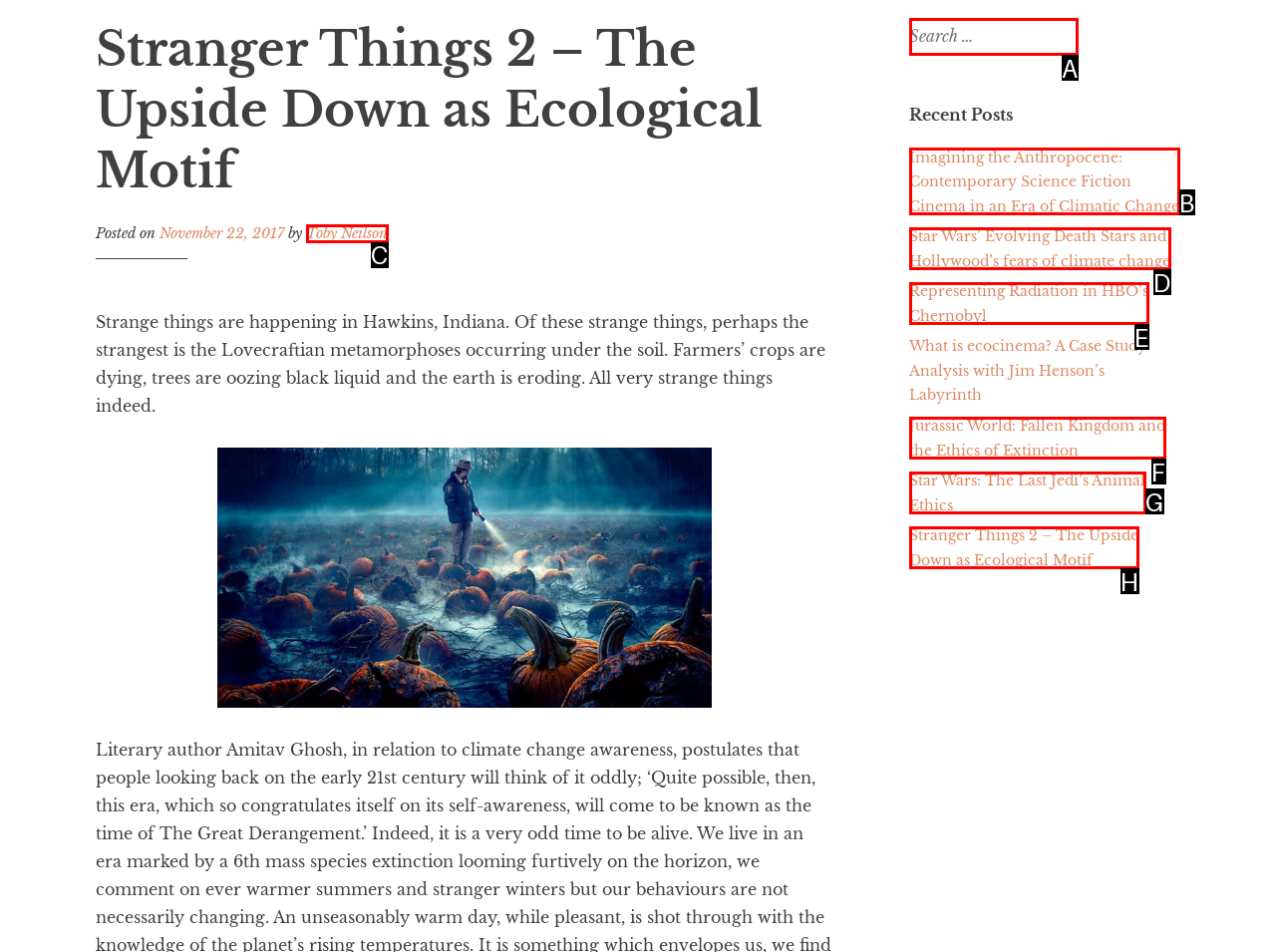Tell me which one HTML element best matches the description: Representing Radiation in HBO’s Chernobyl Answer with the option's letter from the given choices directly.

E